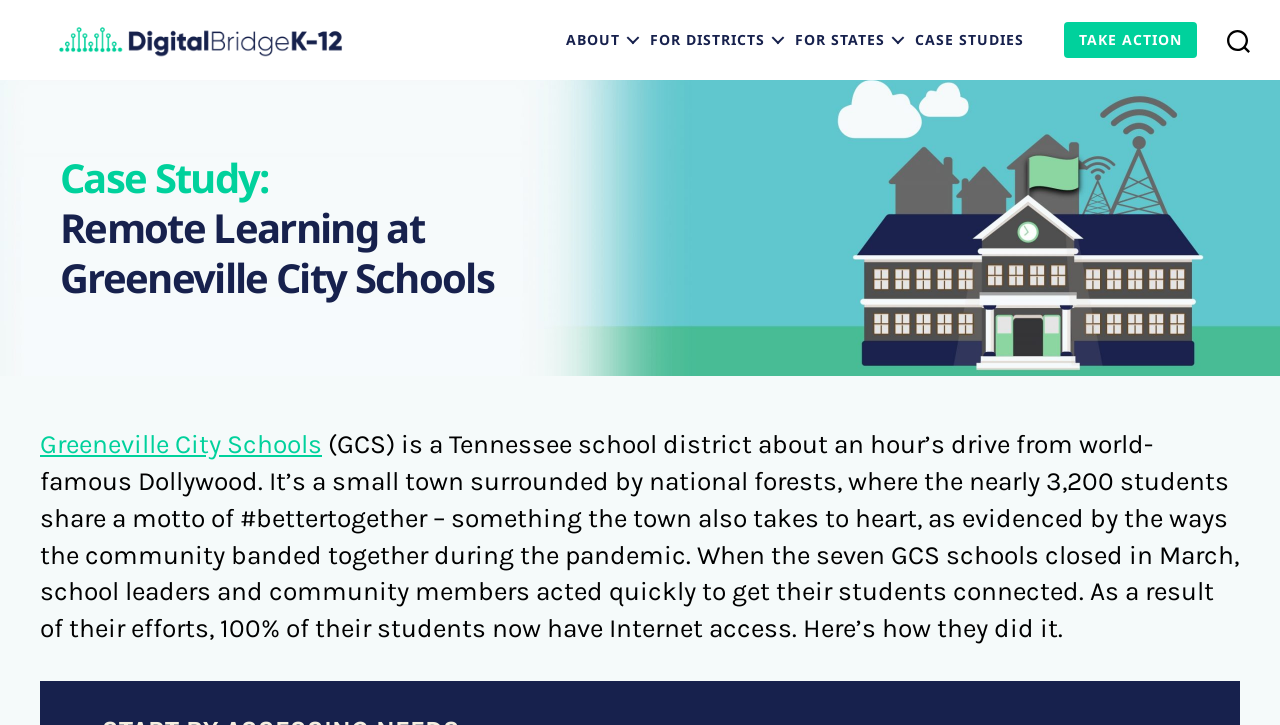Offer a meticulous caption that includes all visible features of the webpage.

The webpage is a case study about Greeneville City Schools, a Tennessee school district, and their efforts to connect 100% of their students for remote learning during the COVID-19 pandemic. 

At the top left corner, there is a logo of Digital Bridge K-12, which is a link. Next to the logo, there is a horizontal navigation bar with five links: ABOUT, FOR DISTRICTS, FOR STATES, CASE STUDIES, and TAKE ACTION. 

On the right side of the navigation bar, there is a button. Below the navigation bar, there is a heading that reads "Case Study: Remote Learning at Greeneville City Schools". 

Under the heading, there is a link to Greeneville City Schools, followed by a block of text that describes the school district and its community. The text explains how the school district and the community worked together to provide internet access to all students when the schools closed due to the pandemic.